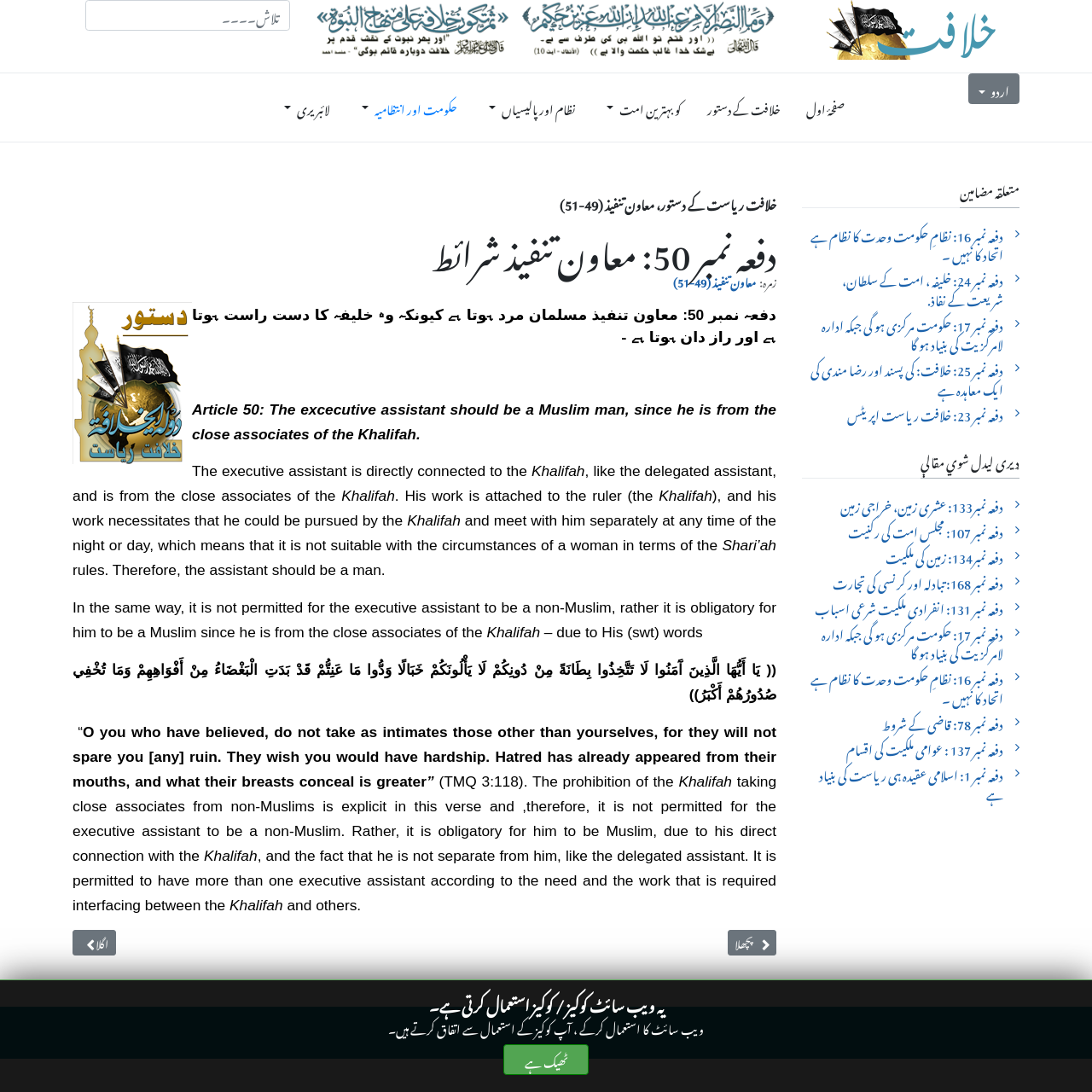Could you indicate the bounding box coordinates of the region to click in order to complete this instruction: "Send an email to the company".

None